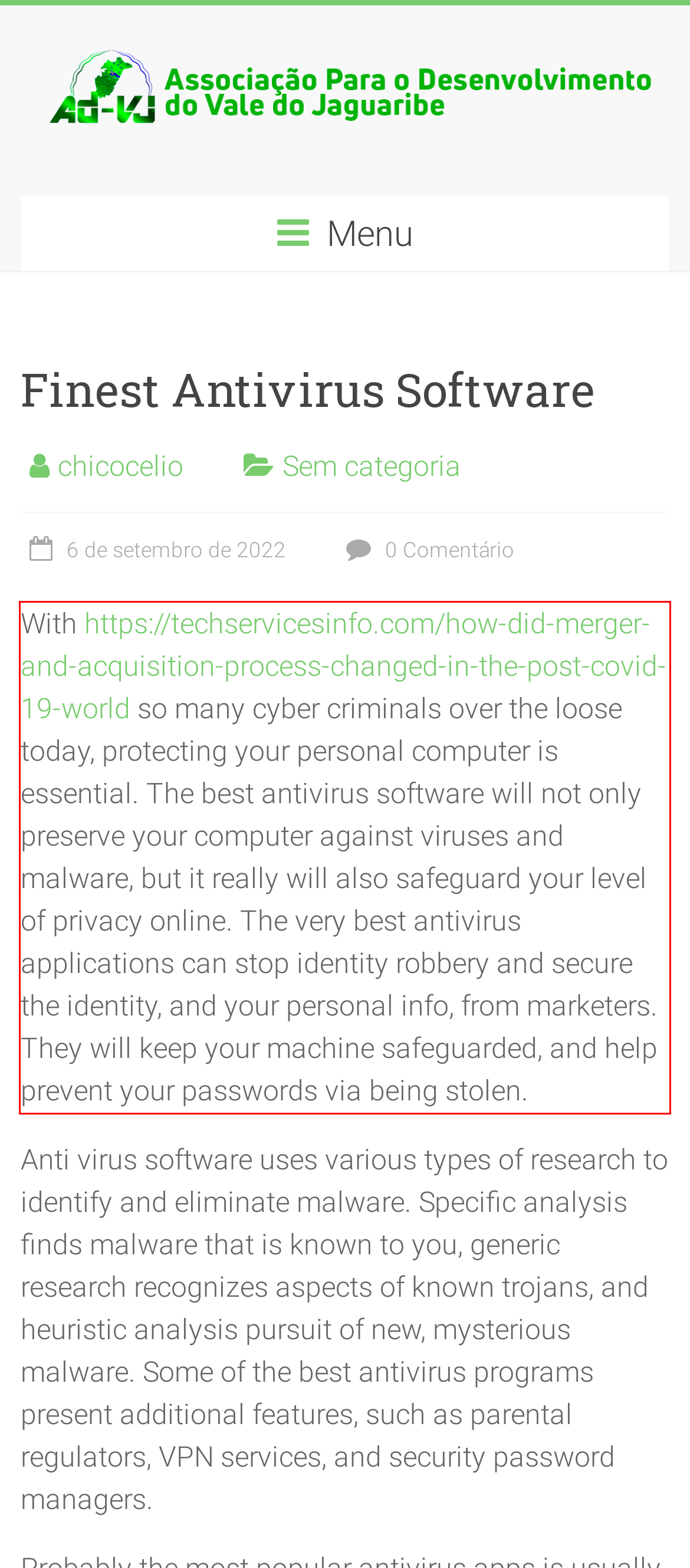Please analyze the provided webpage screenshot and perform OCR to extract the text content from the red rectangle bounding box.

With https://techservicesinfo.com/how-did-merger-and-acquisition-process-changed-in-the-post-covid-19-world so many cyber criminals over the loose today, protecting your personal computer is essential. The best antivirus software will not only preserve your computer against viruses and malware, but it really will also safeguard your level of privacy online. The very best antivirus applications can stop identity robbery and secure the identity, and your personal info, from marketers. They will keep your machine safeguarded, and help prevent your passwords via being stolen.